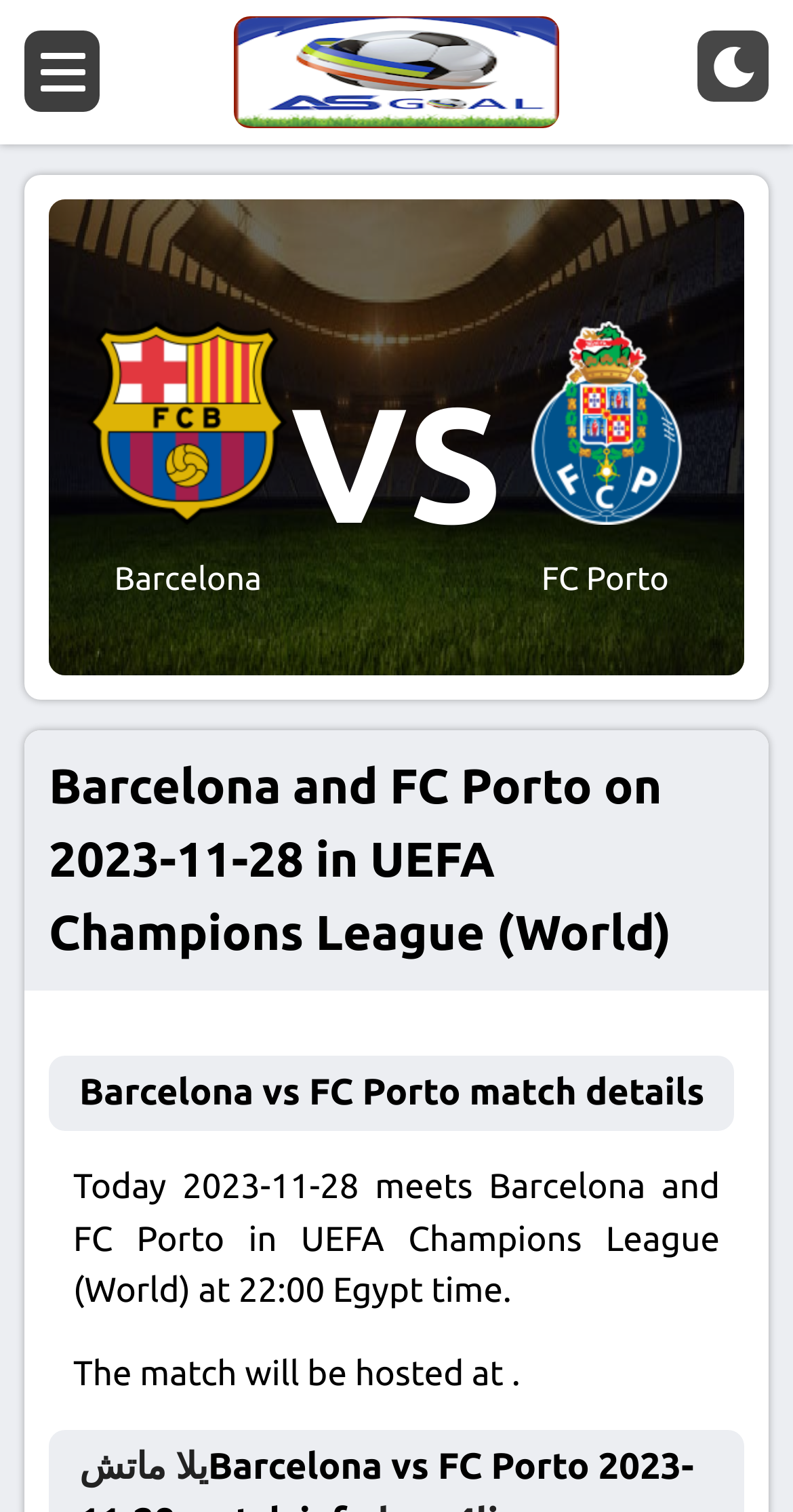Describe all the significant parts and information present on the webpage.

The webpage appears to be a live streaming page for a football match between Barcelona and FC Porto in the UEFA Champions League. At the top, there is a logo or icon with the text "as goal English free Live Streaming kooralive" next to it. 

Below the logo, there are three columns of content. The left column contains the text "Barcelona", the middle column has the text "VS", and the right column has the text "FC Porto". 

Above these columns, there is a heading that reads "Barcelona and FC Porto on 2023-11-28 in UEFA Champions League (World)". 

Further down, there is another heading that says "Barcelona vs FC Porto match details". Below this heading, there is a paragraph of text that provides details about the match, including the date, teams, competition, and kickoff time. 

The paragraph is followed by another sentence that mentions the match venue, but the venue is not specified. Instead, there is a link that says "يلا ماتش" which is likely a link to watch the match live.